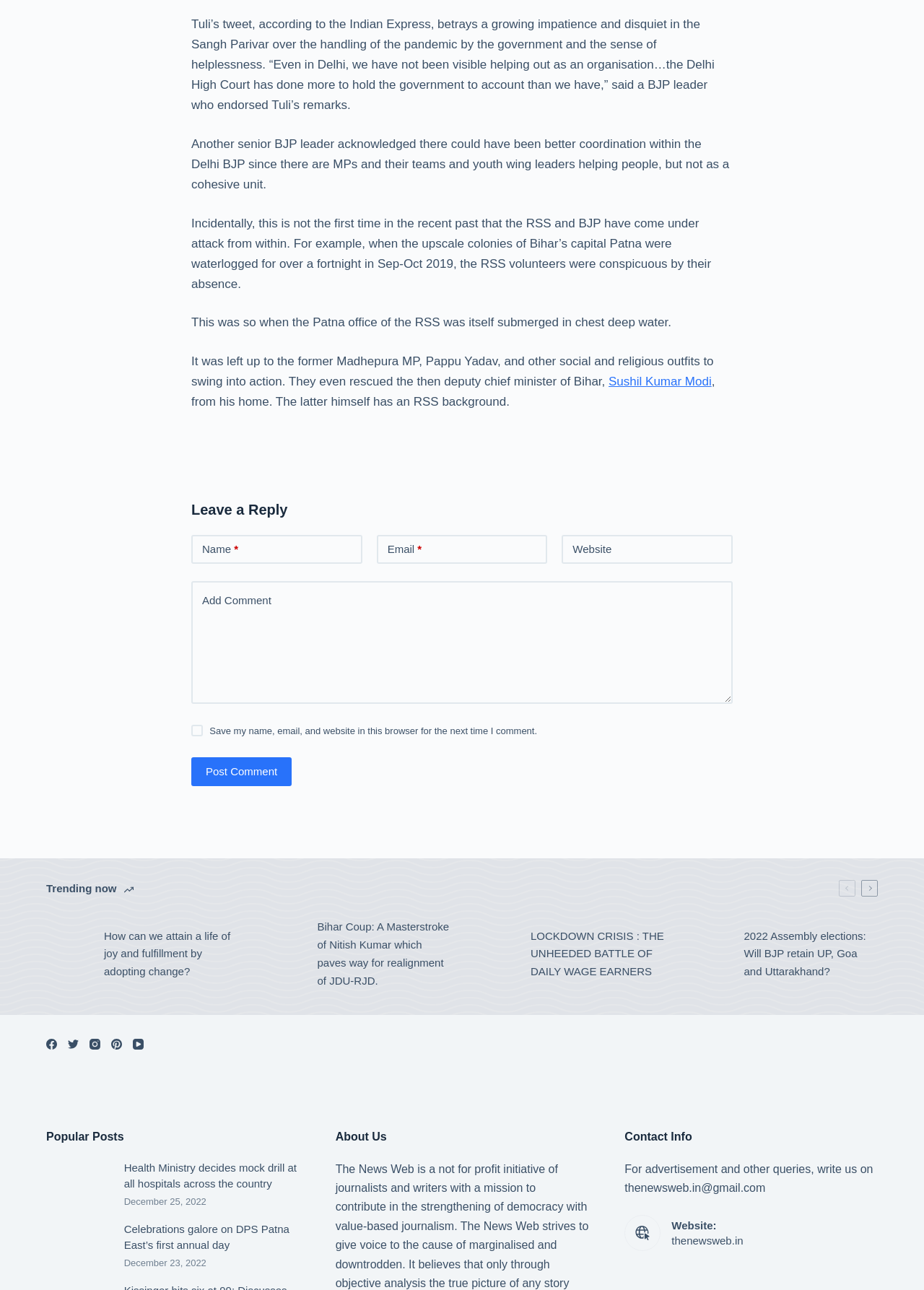Given the webpage screenshot, identify the bounding box of the UI element that matches this description: "parent_node: Website name="url"".

[0.608, 0.415, 0.793, 0.437]